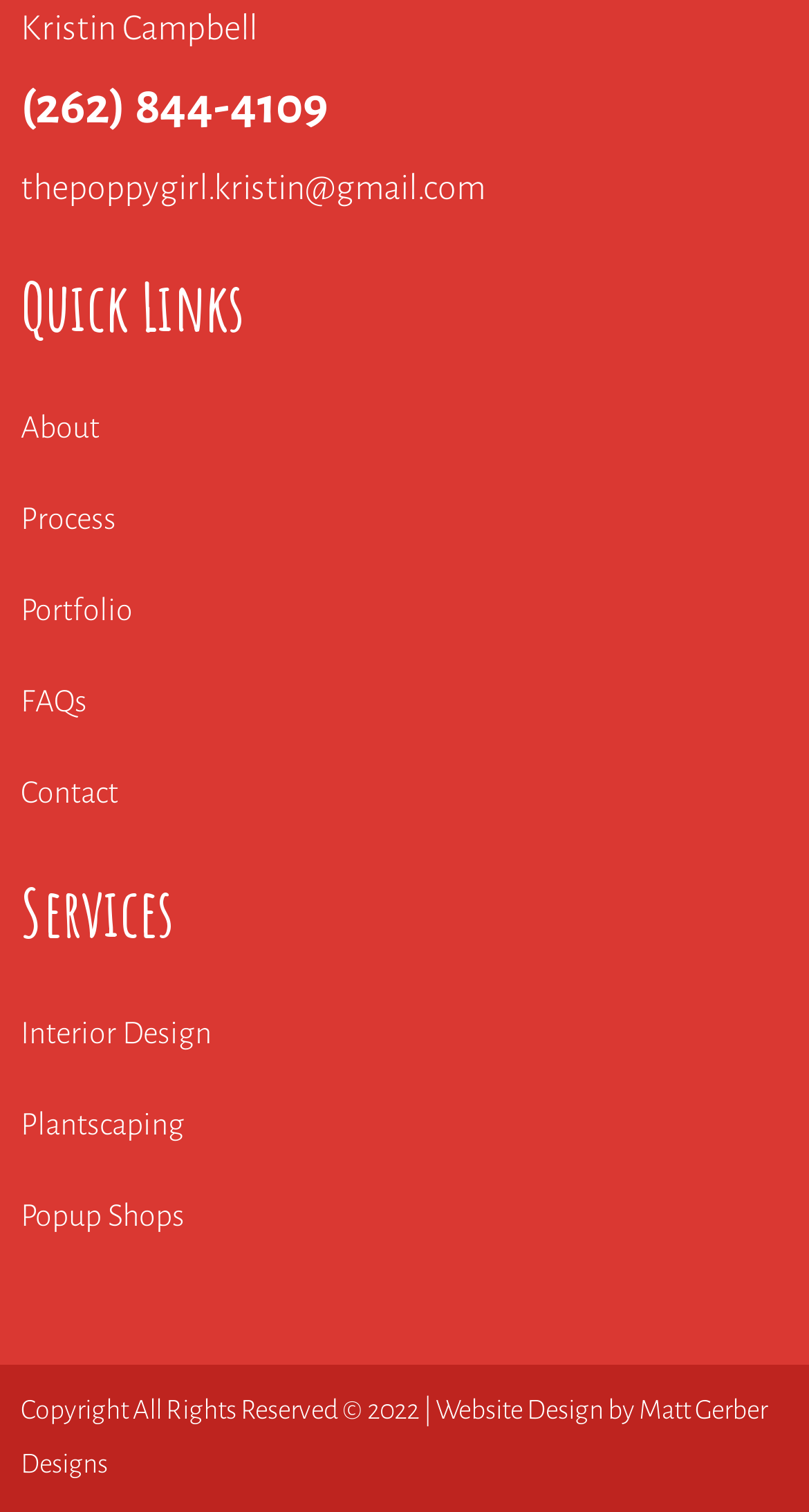What is the email address provided on this webpage?
Can you offer a detailed and complete answer to this question?

The email address 'thepoppygirl.kristin@gmail.com' is displayed on the webpage, allowing users to contact the person associated with this webpage.